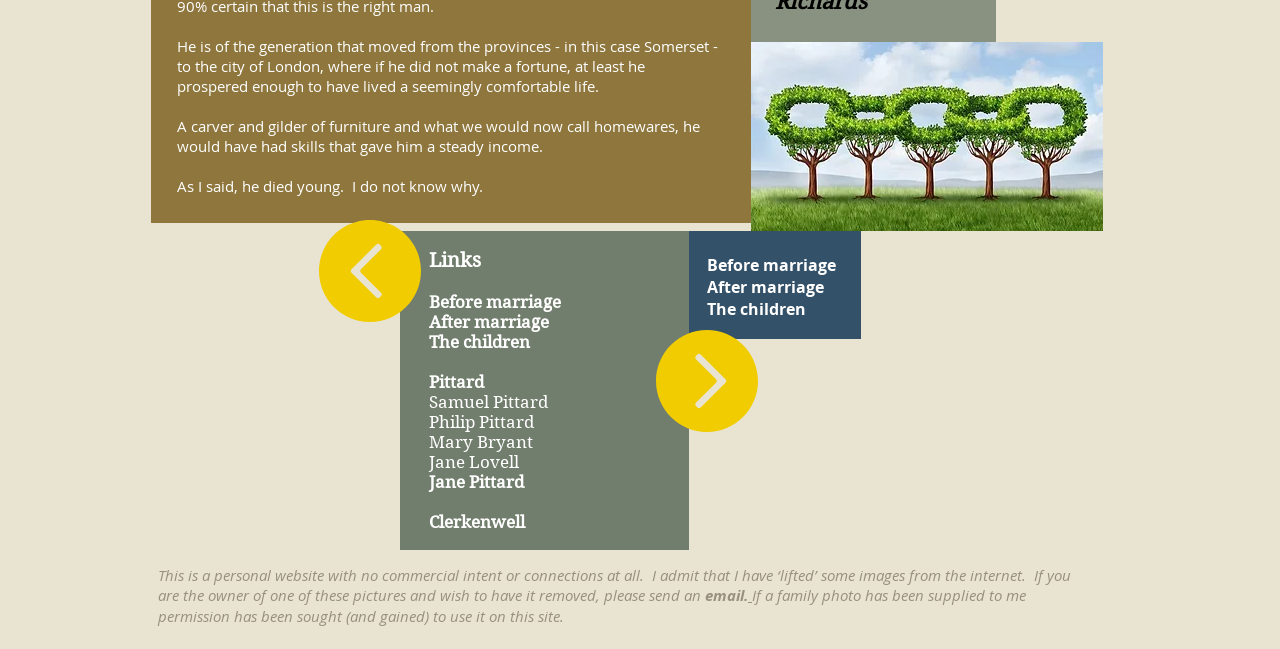Please identify the bounding box coordinates of the clickable area that will fulfill the following instruction: "Click on 'Jane Pittard'". The coordinates should be in the format of four float numbers between 0 and 1, i.e., [left, top, right, bottom].

[0.335, 0.727, 0.409, 0.758]